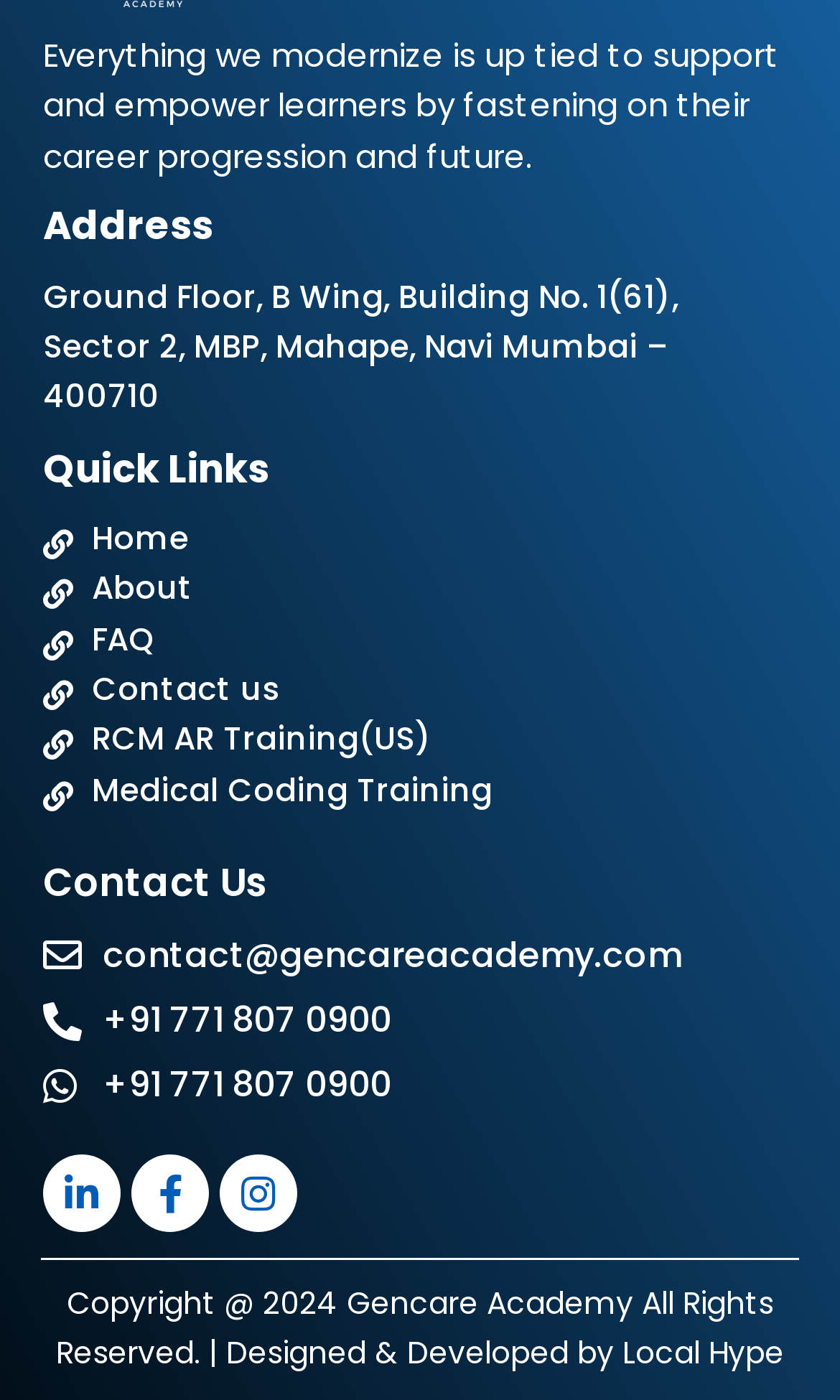Please specify the bounding box coordinates in the format (top-left x, top-left y, bottom-right x, bottom-right y), with values ranging from 0 to 1. Identify the bounding box for the UI component described as follows: Linkedin-in

[0.051, 0.824, 0.144, 0.88]